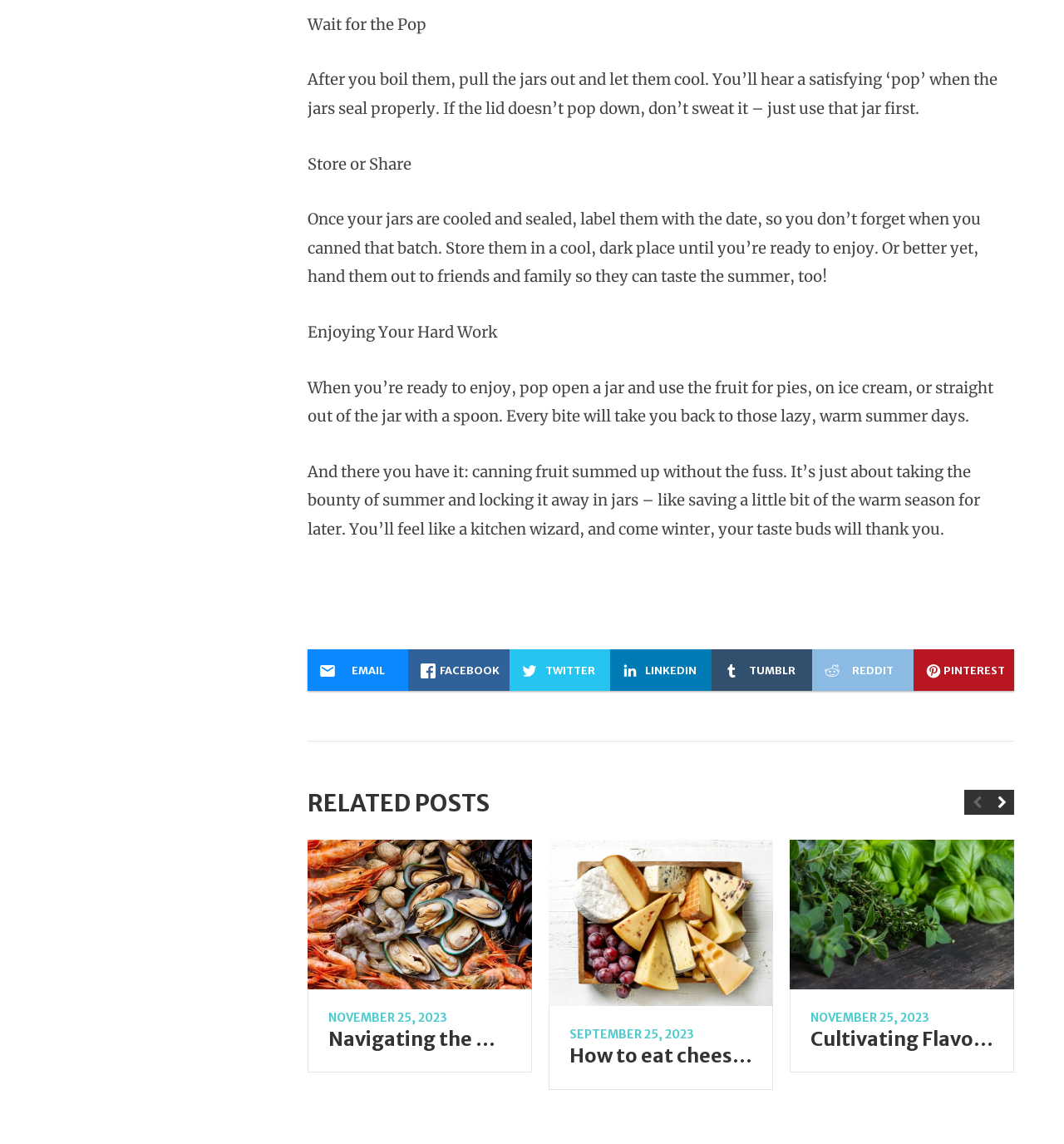Locate the coordinates of the bounding box for the clickable region that fulfills this instruction: "Click the Next button".

[0.93, 0.691, 0.953, 0.712]